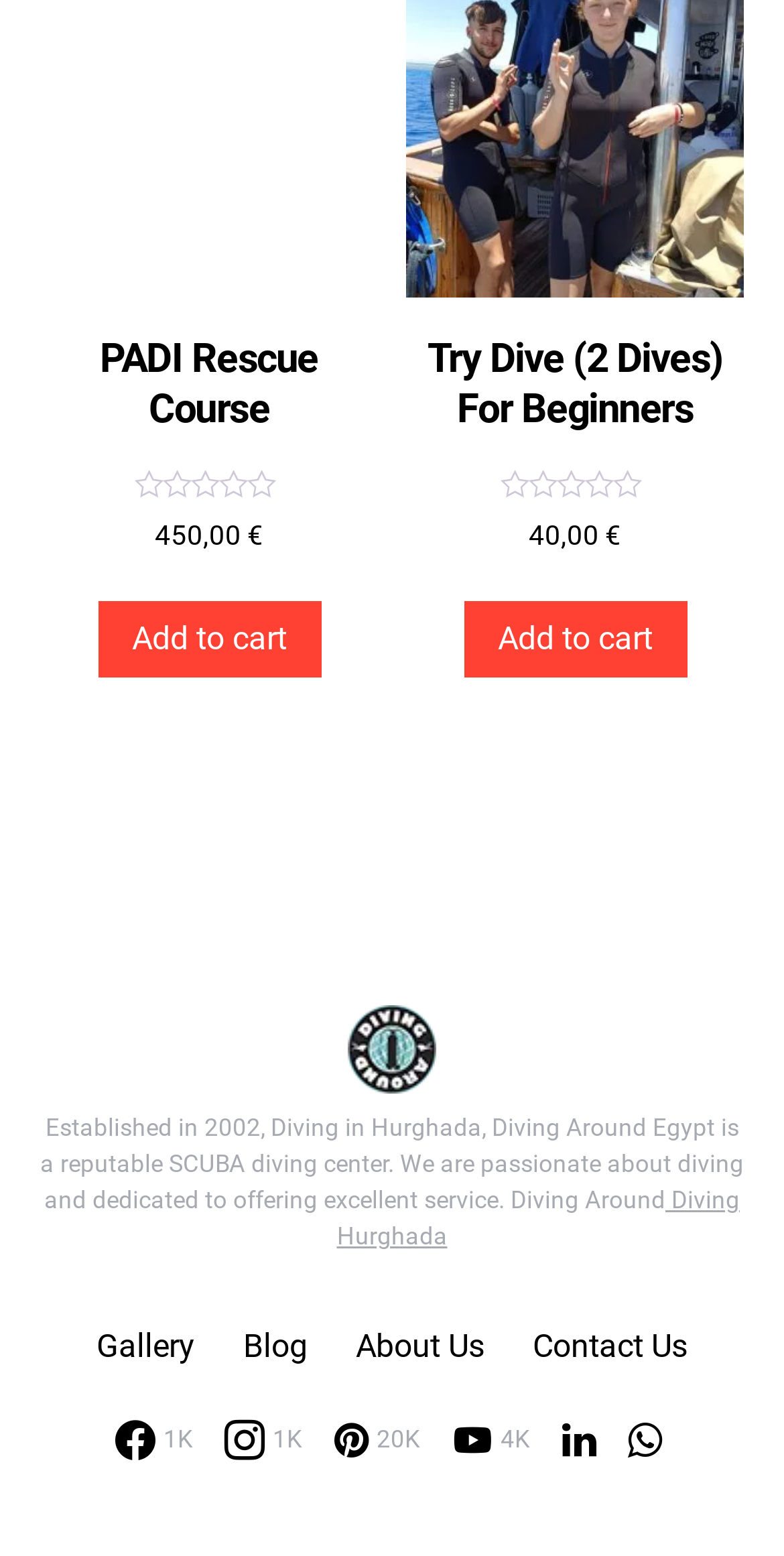Provide the bounding box coordinates for the area that should be clicked to complete the instruction: "Visit Diving Hurghada website".

[0.429, 0.762, 0.944, 0.804]